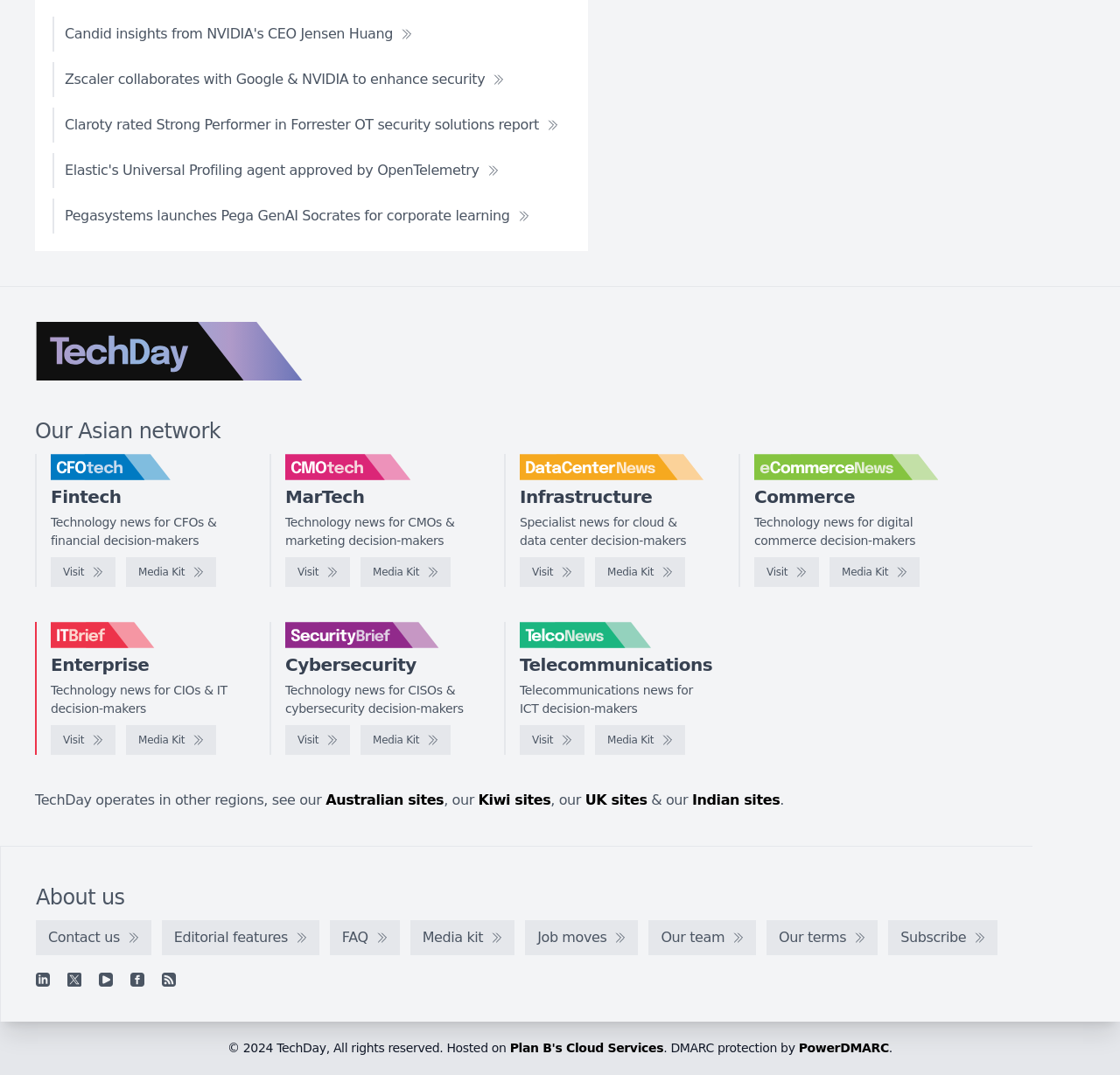Please determine the bounding box coordinates of the element to click on in order to accomplish the following task: "Visit the CFOtech website". Ensure the coordinates are four float numbers ranging from 0 to 1, i.e., [left, top, right, bottom].

[0.045, 0.518, 0.103, 0.546]